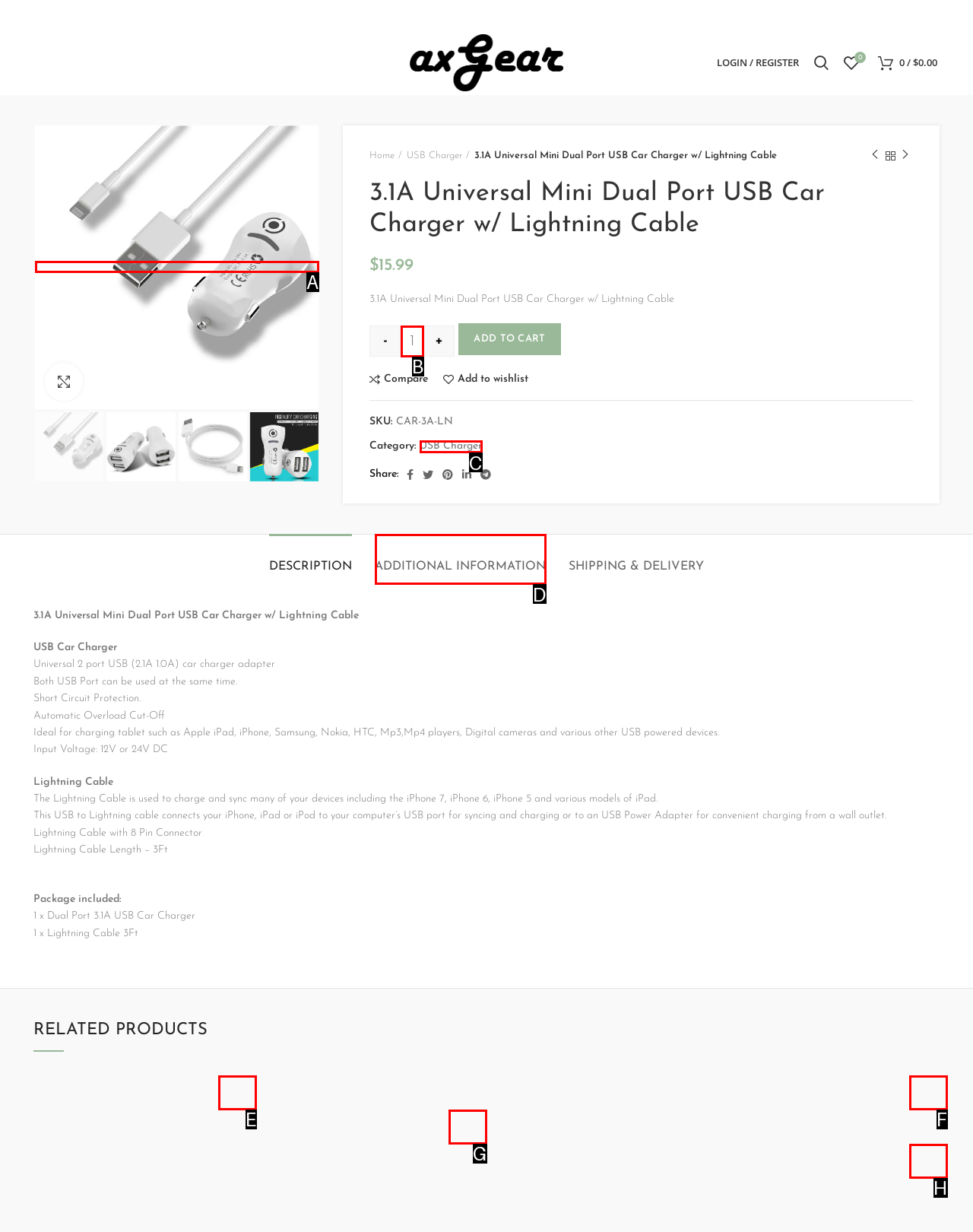Match the description: input value="1" name="quantity" title="Qty" value="1" to the correct HTML element. Provide the letter of your choice from the given options.

B